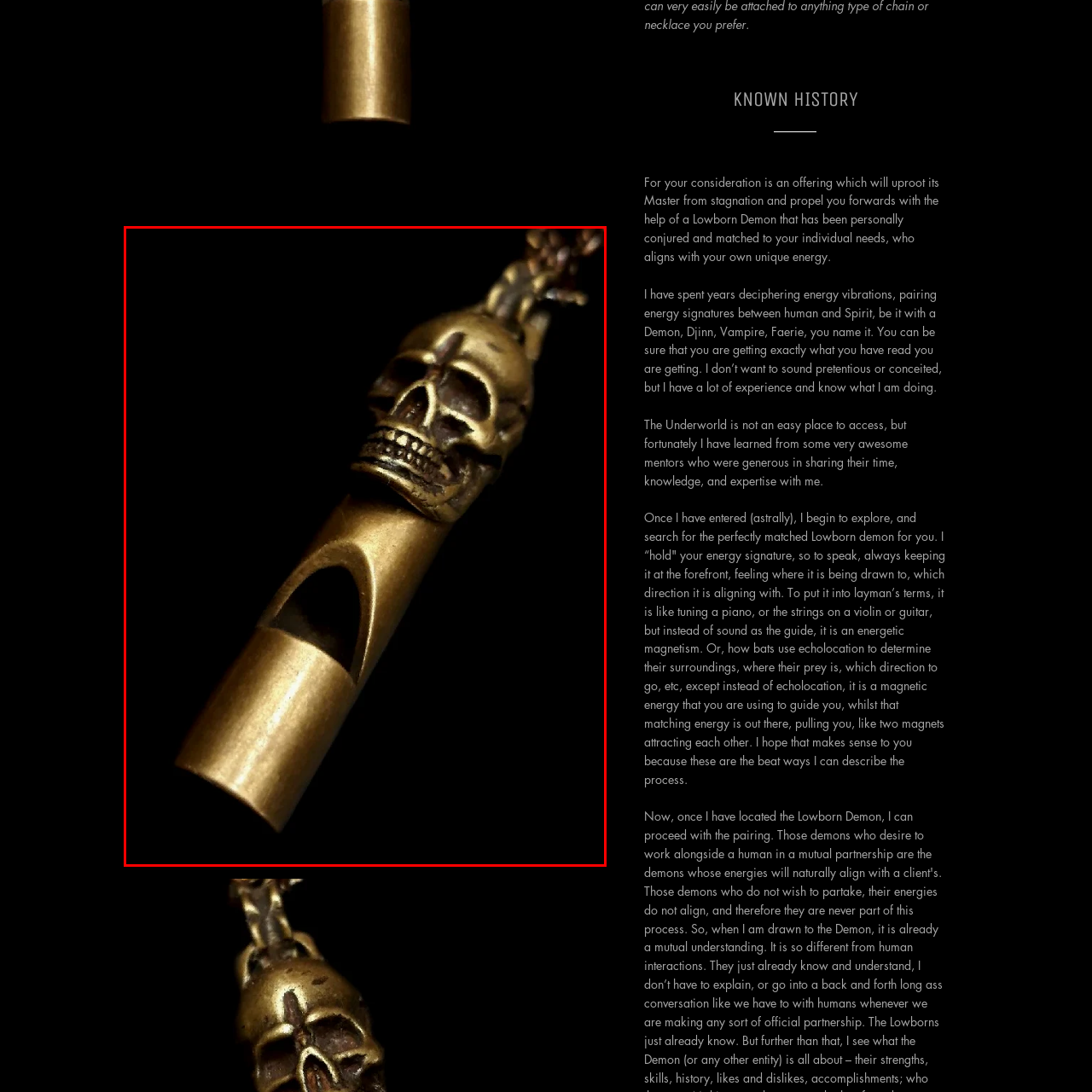What theme is evoked by the whistle?
Inspect the image enclosed by the red bounding box and provide a detailed and comprehensive answer to the question.

The whistle is evocative of themes related to the underworld, connecting with the notion of summoning energies or spirits, as suggested by the accompanying text discussing the conjuring of lowborn demons.